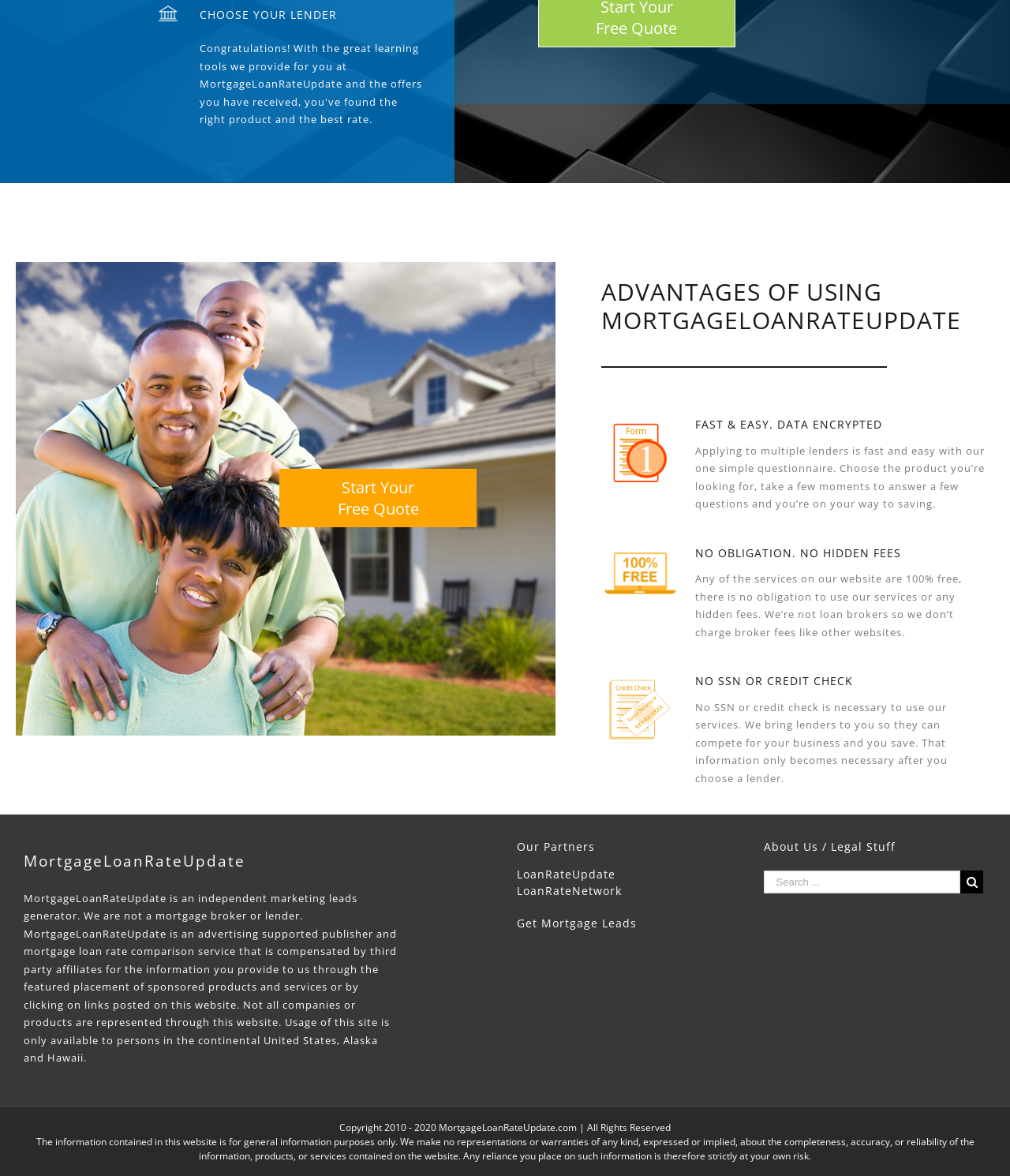How many advantages of using MortgageLoanRateUpdate are listed?
Answer the question with a single word or phrase derived from the image.

Three